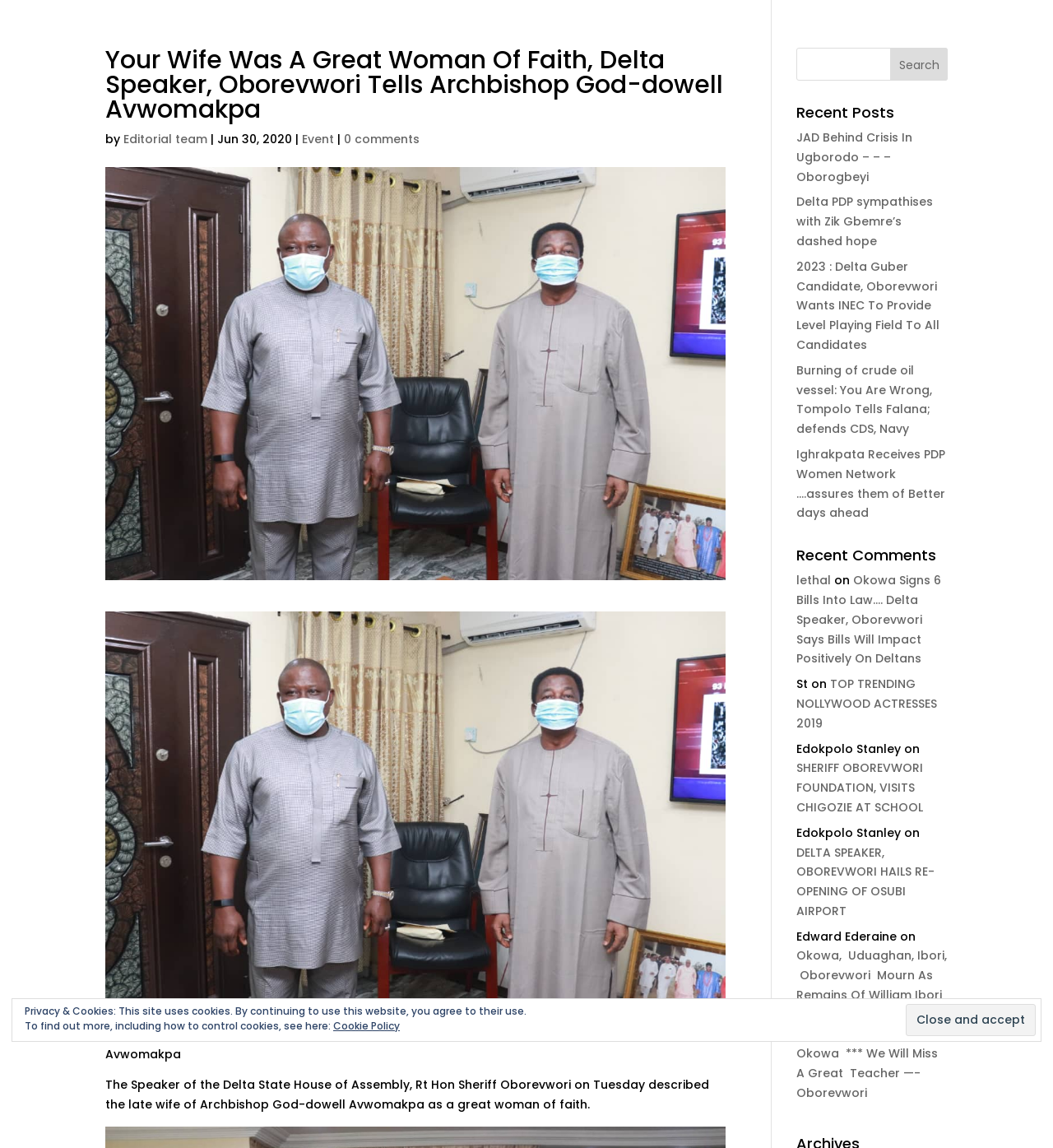Respond to the question below with a single word or phrase: What is the date of the article?

Jun 30, 2020